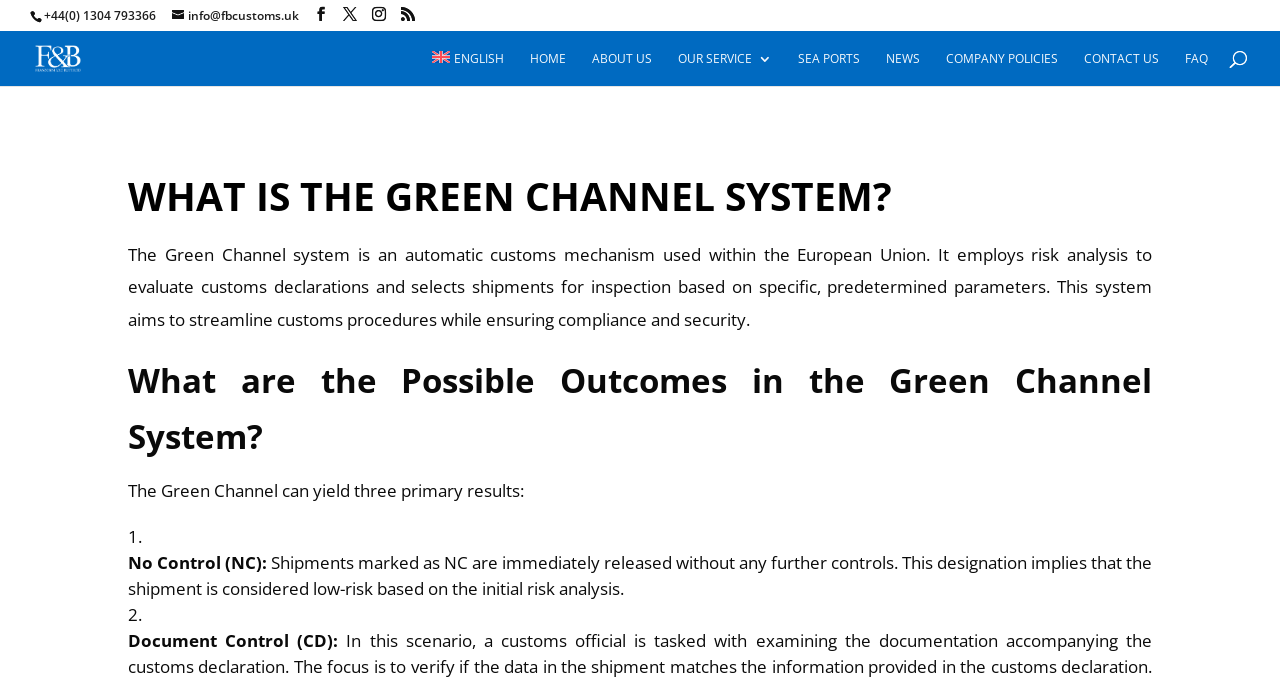Identify the bounding box for the element characterized by the following description: "COMPANY POLICIES".

[0.739, 0.076, 0.827, 0.125]